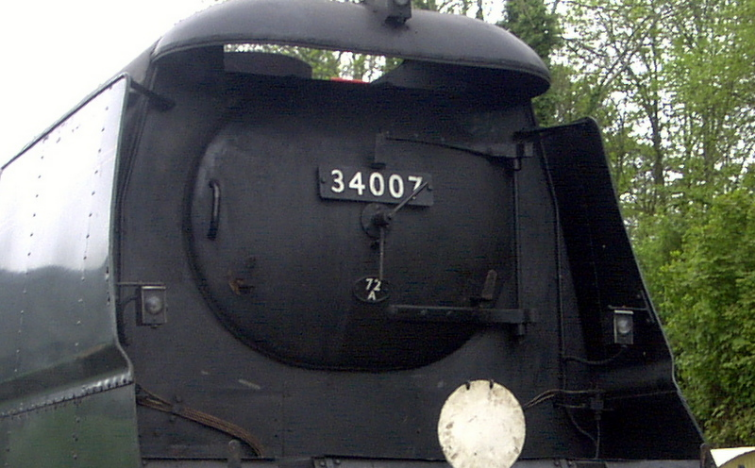Convey a rich and detailed description of the image.

The image showcases the rear of the steam locomotive known as Wadebridge, featuring its distinct black body and the prominent number "34007" displayed on the smokebox. The close-up angle highlights the locomotive's robust construction, characterized by the round smokebox door and accompanying hardware. This specific view reveals the intricate design details, such as the handle and ventilation, which are essential for the operation of steam engines. The backdrop of lush greenery suggests the locomotive's operational environment, likely in a restored or heritage railway setting. This image forms part of a narrative surrounding the preservation of historical locomotives, emphasizing the efforts to maintain and restore such iconic machinery.